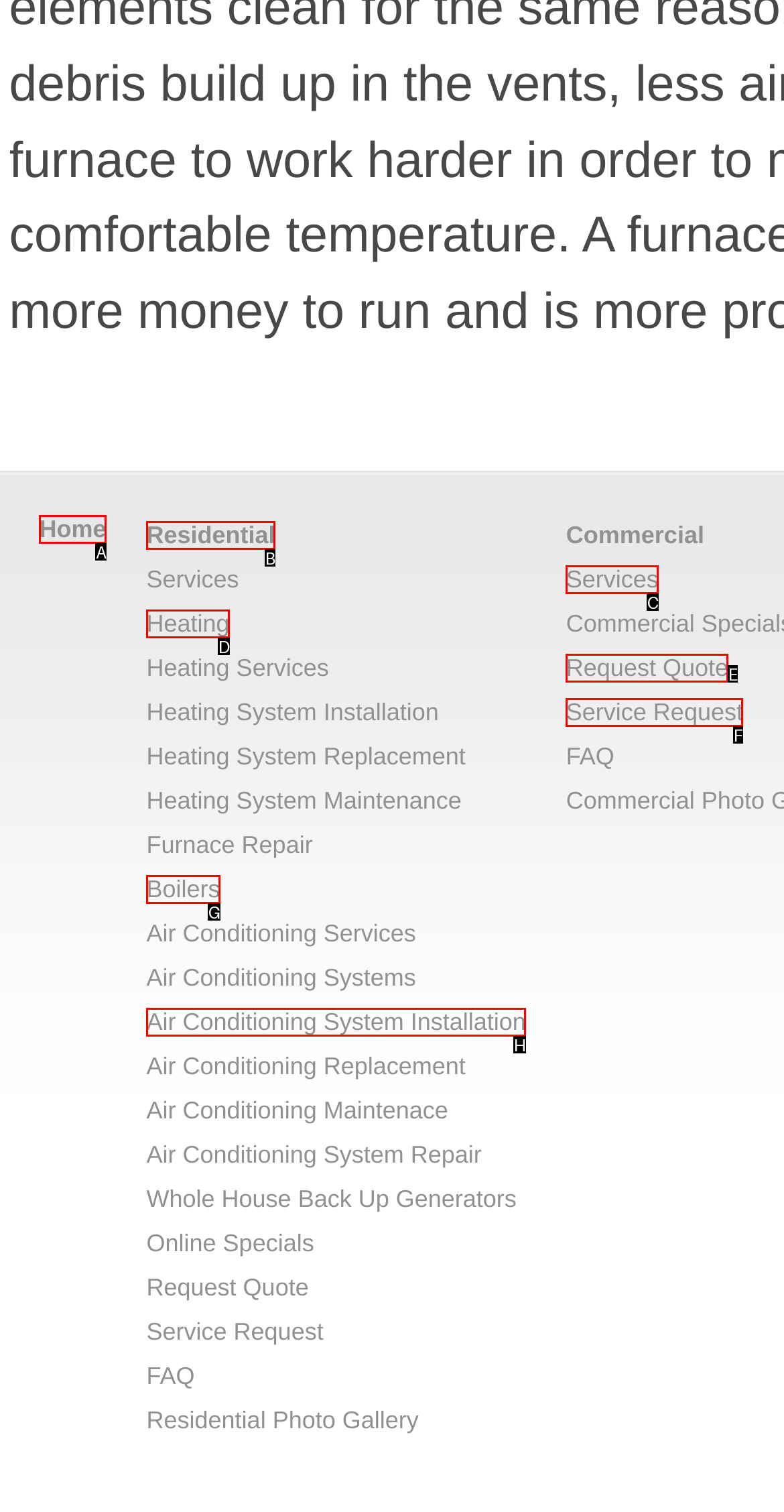From the options provided, determine which HTML element best fits the description: Air Conditioning System Installation. Answer with the correct letter.

H